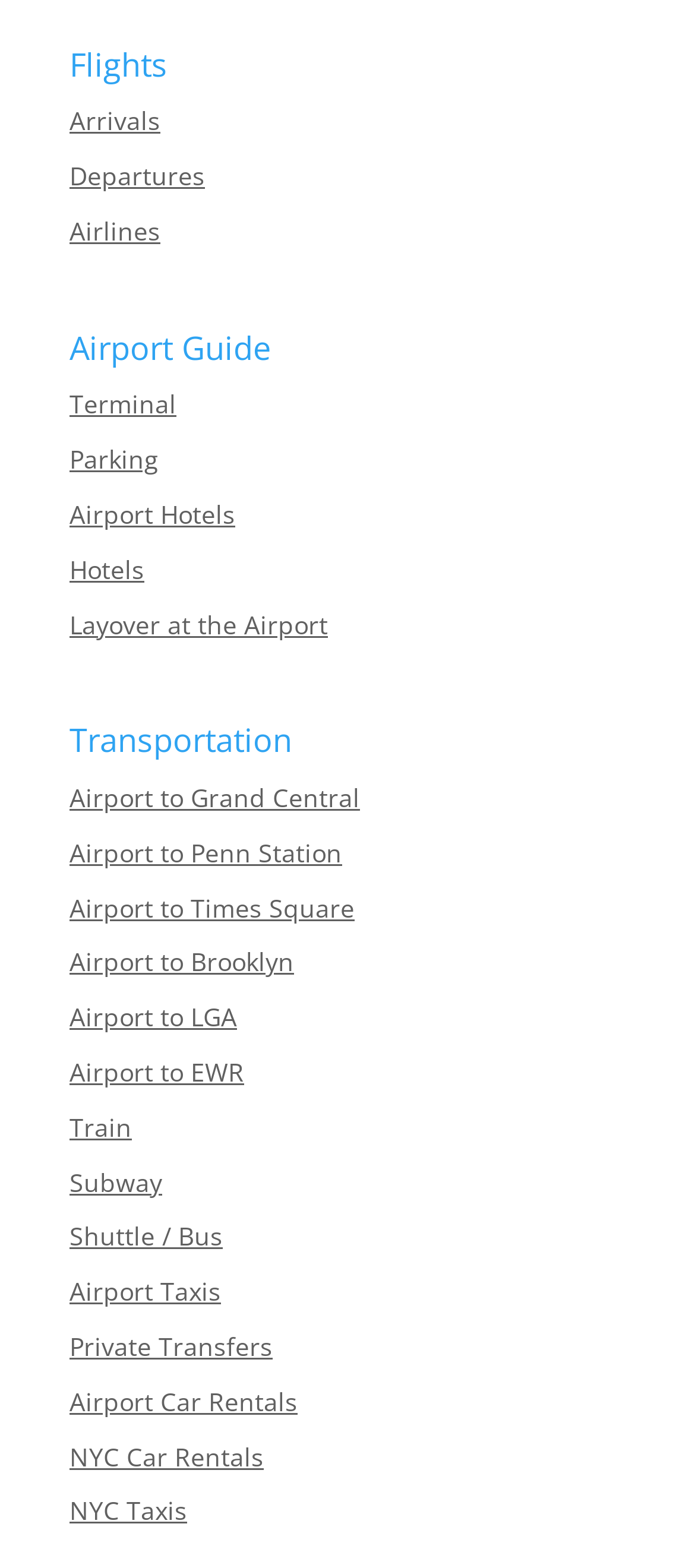What is the last link on the webpage?
Please use the visual content to give a single word or phrase answer.

NYC Taxis